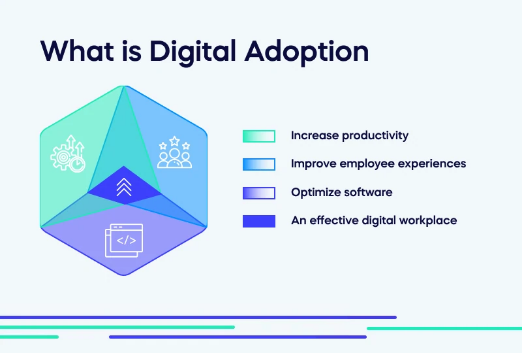What colors are used in the image?
Offer a detailed and full explanation in response to the question.

According to the caption, the image features a palette that includes shades of blue and green, which are used to present the concepts clearly and attractively.